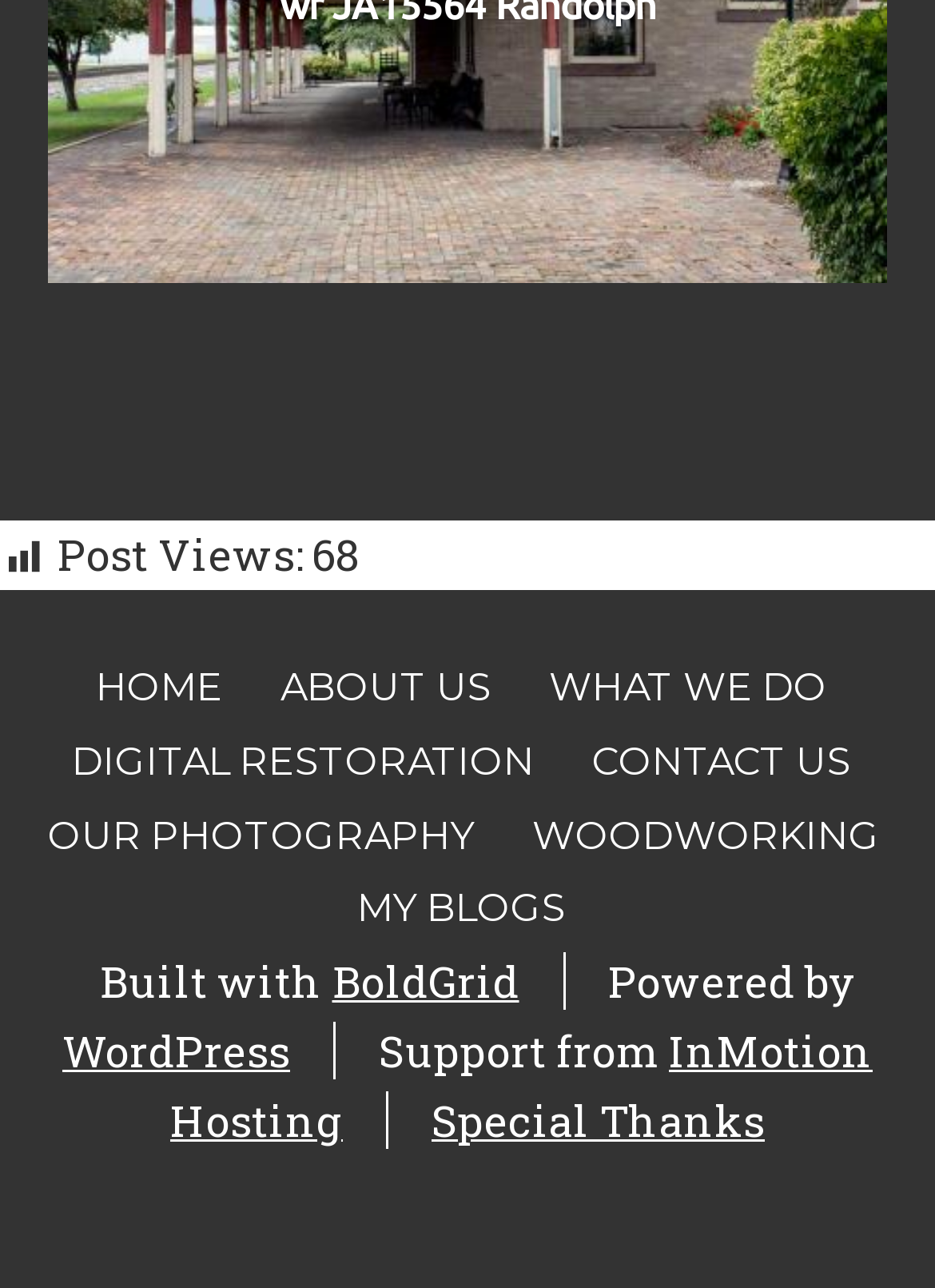What is the name of the hosting company that supports this website?
Please provide a single word or phrase as your answer based on the image.

InMotion Hosting